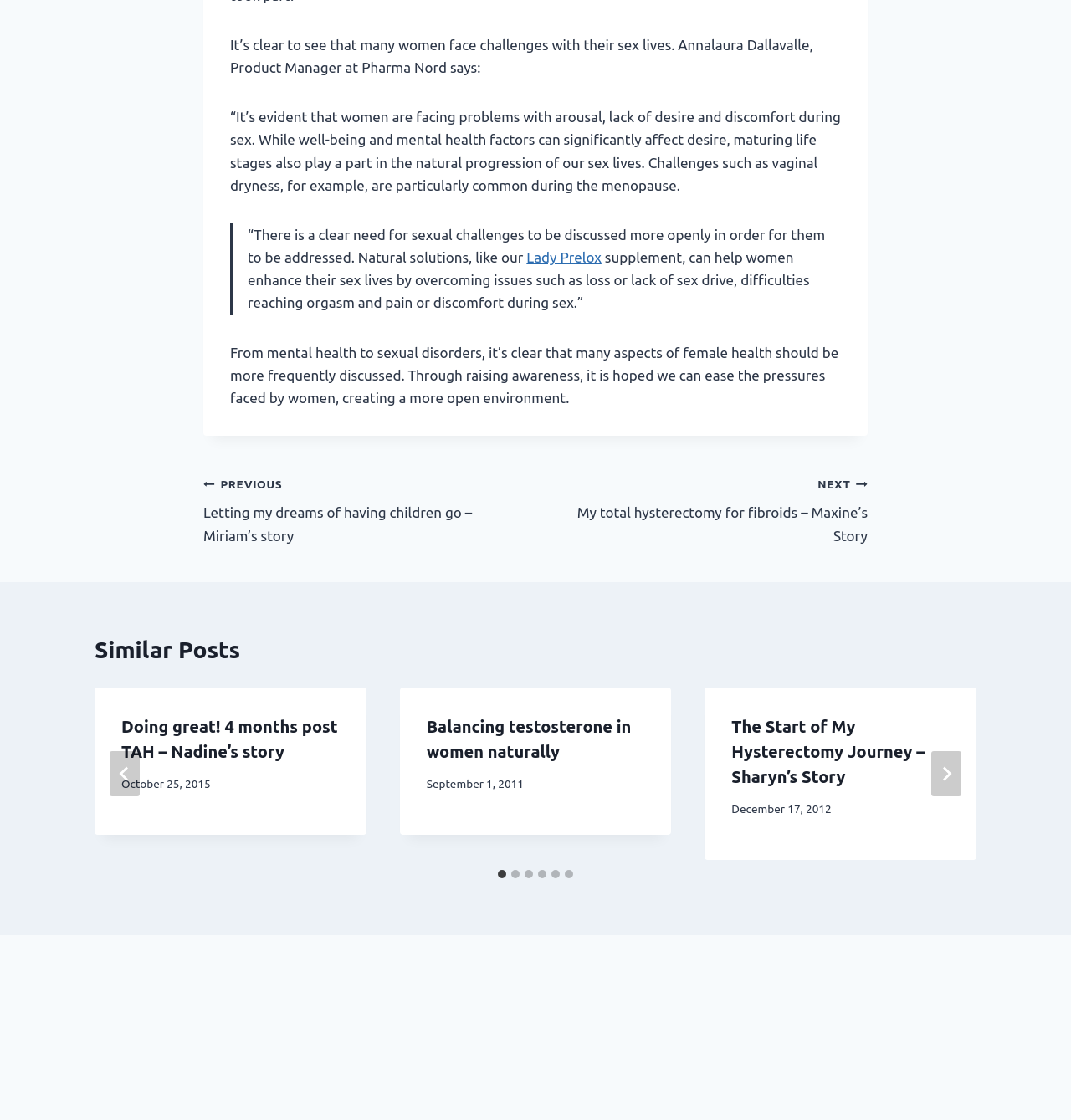How many similar posts are listed? Using the information from the screenshot, answer with a single word or phrase.

6